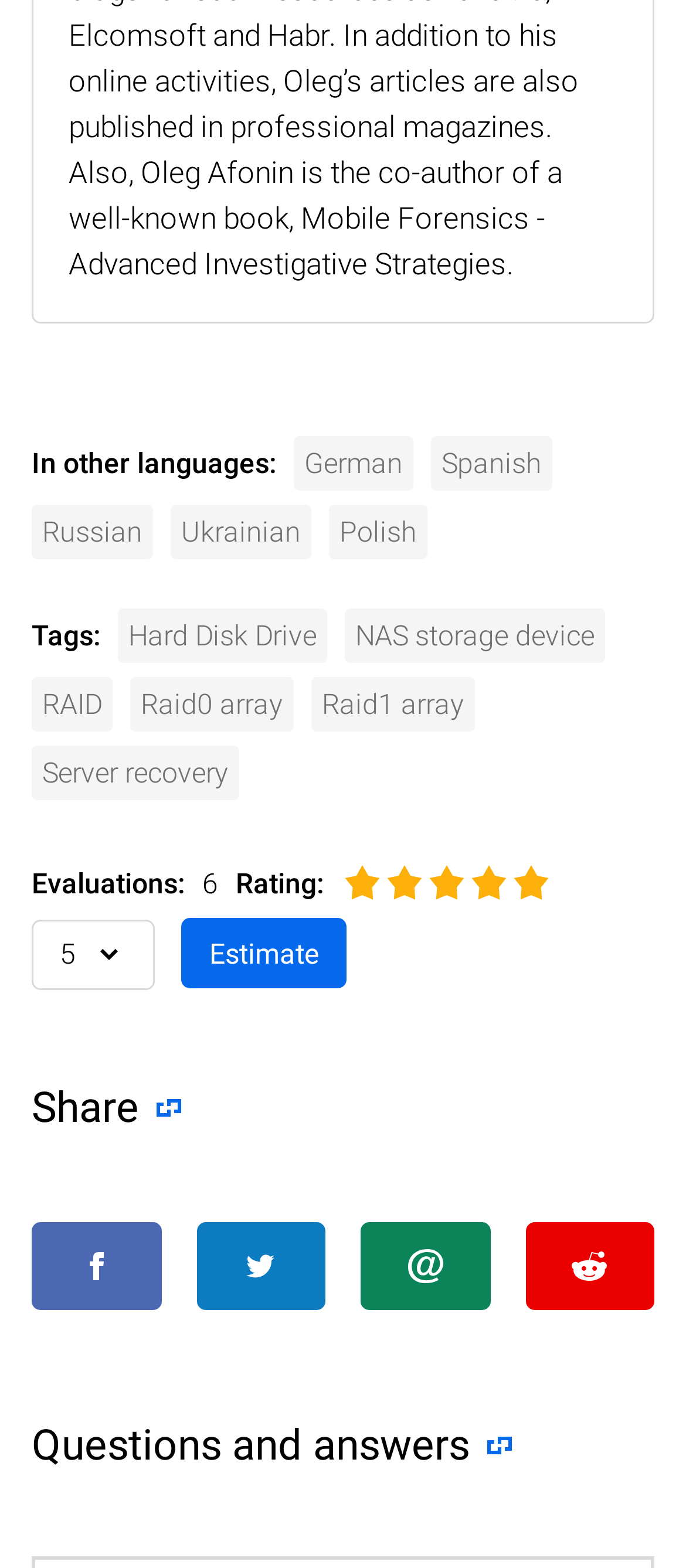Using the information shown in the image, answer the question with as much detail as possible: What is the purpose of the 'Questions and answers' section?

The 'Questions and answers' section is likely used to provide answers to frequently asked questions or to facilitate a Q&A discussion related to the content of the webpage.